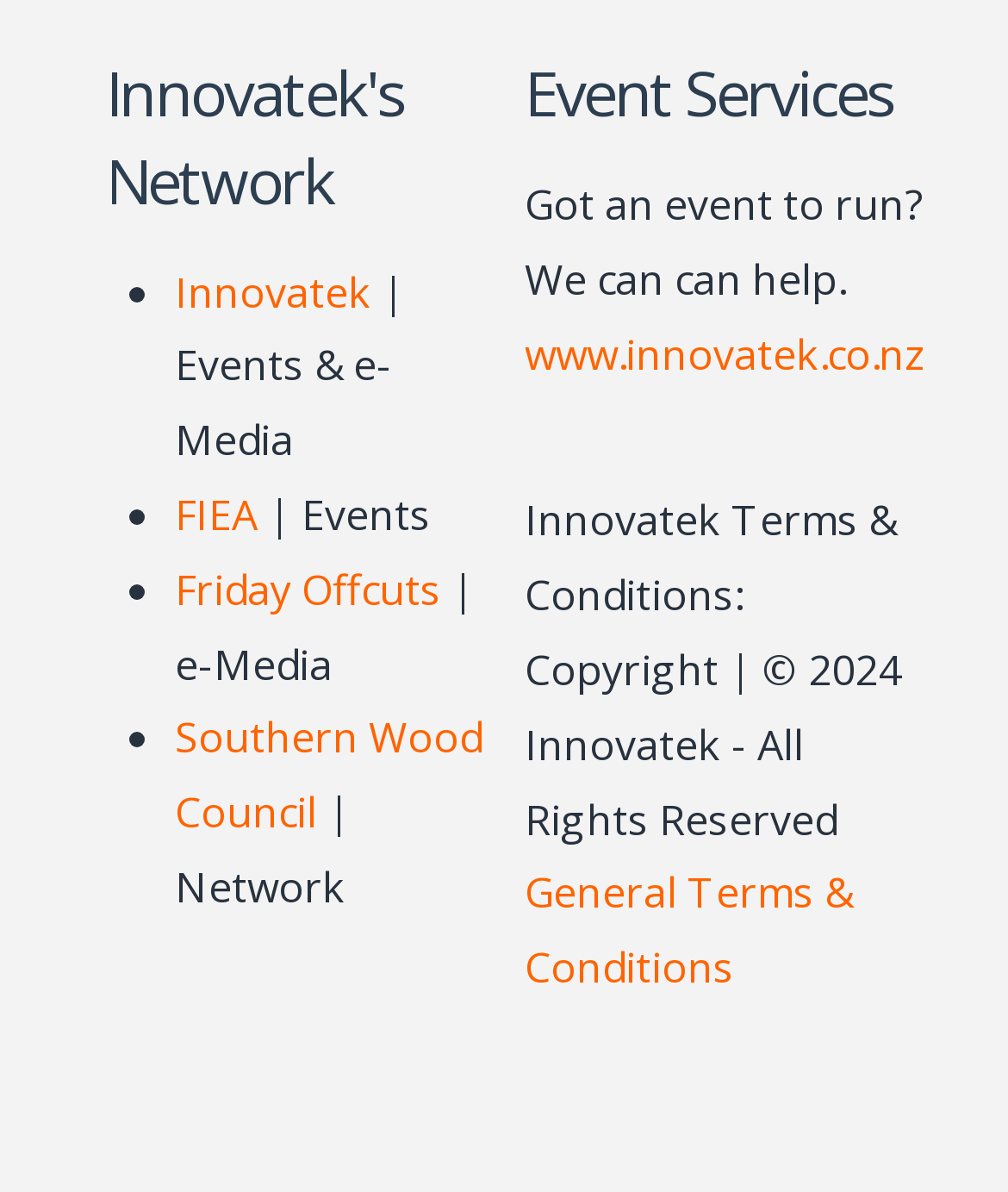Given the element description, predict the bounding box coordinates in the format (top-left x, top-left y, bottom-right x, bottom-right y). Make sure all values are between 0 and 1. Here is the element description: Friday Offcuts

[0.173, 0.47, 0.437, 0.518]